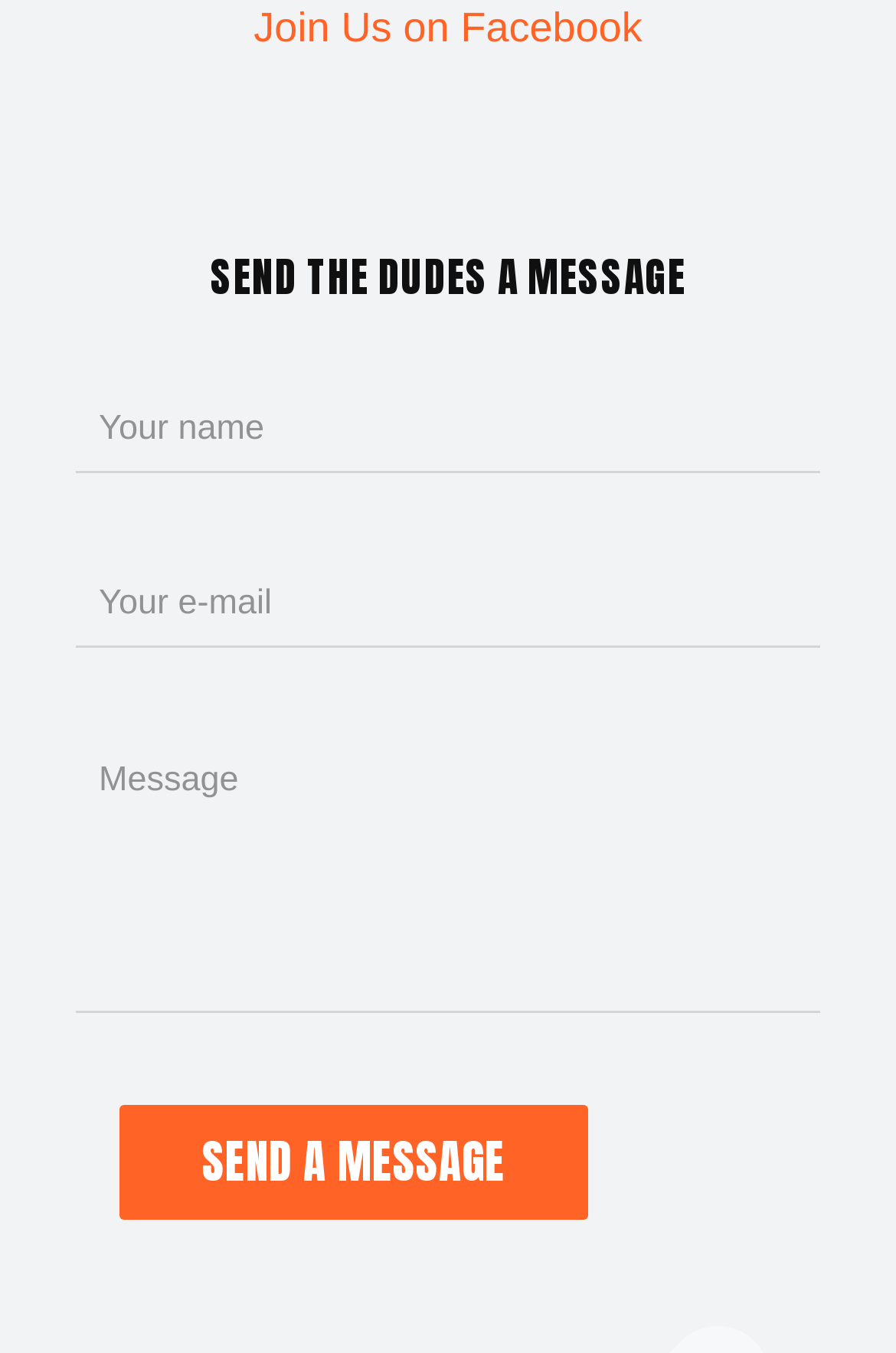Using the format (top-left x, top-left y, bottom-right x, bottom-right y), and given the element description, identify the bounding box coordinates within the screenshot: name="your-message" placeholder="Message"

[0.085, 0.543, 0.915, 0.749]